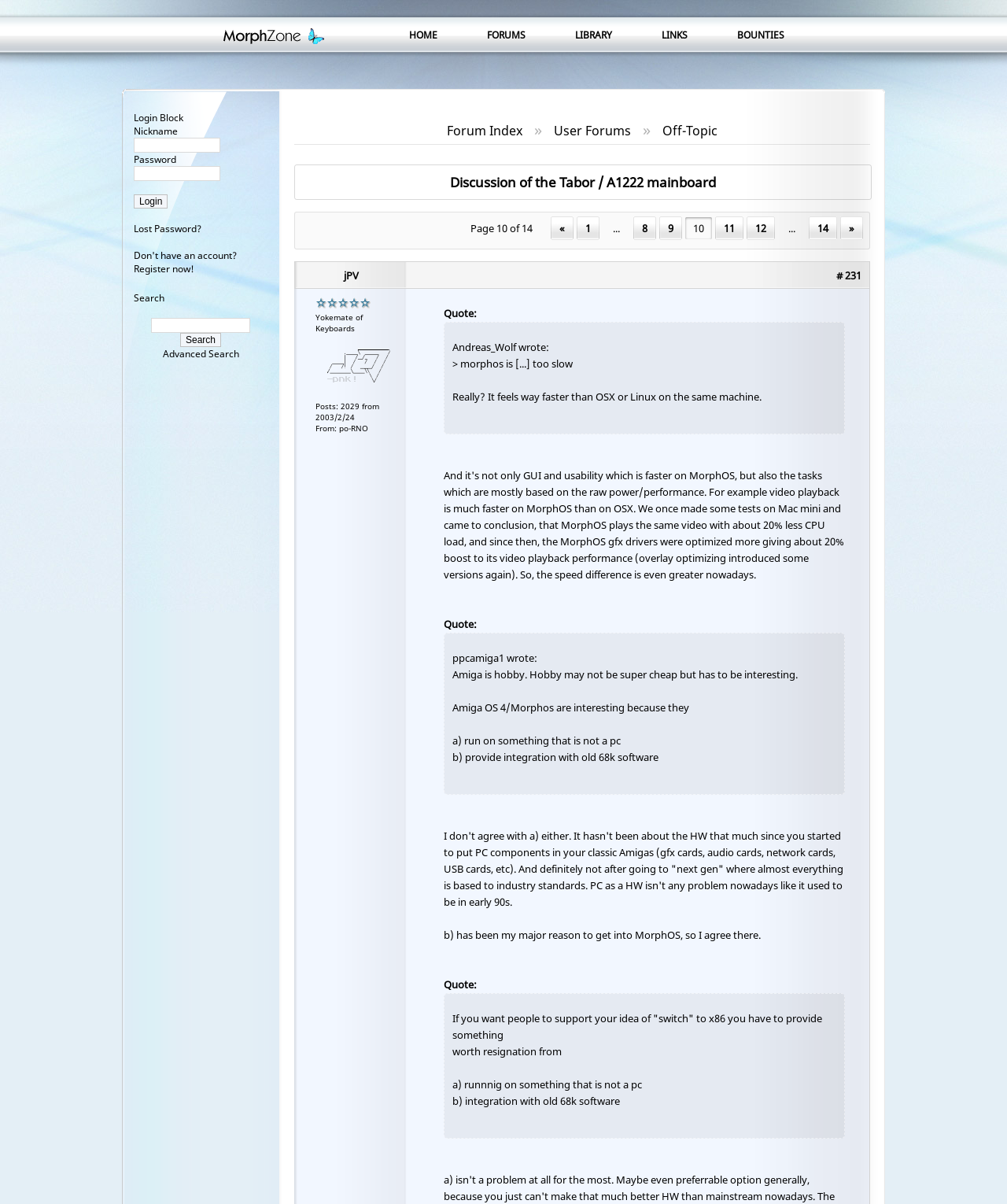Please provide the bounding box coordinates for the element that needs to be clicked to perform the instruction: "Click on the 'Login' button". The coordinates must consist of four float numbers between 0 and 1, formatted as [left, top, right, bottom].

[0.133, 0.161, 0.167, 0.173]